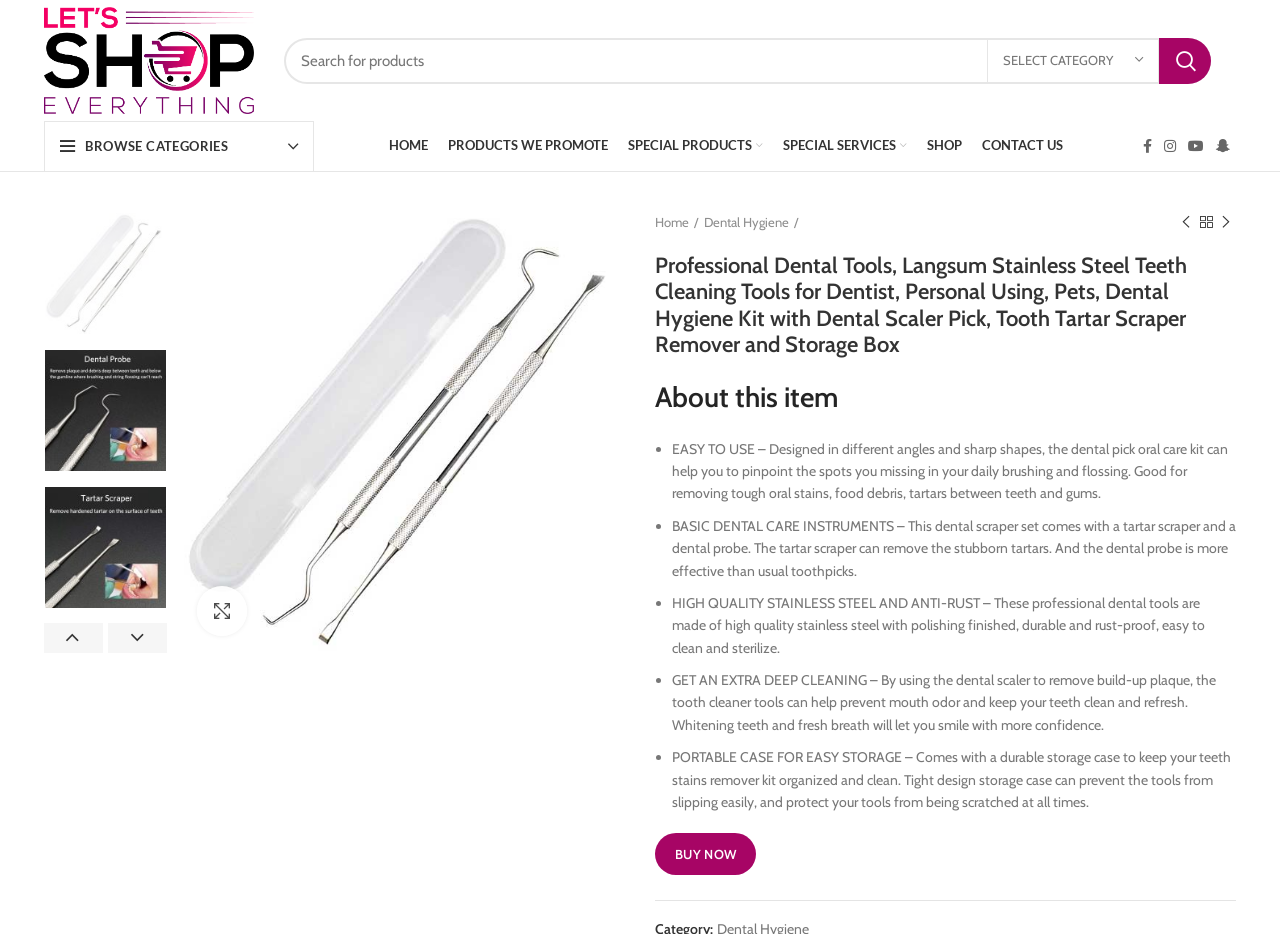Determine the bounding box coordinates for the UI element described. Format the coordinates as (top-left x, top-left y, bottom-right x, bottom-right y) and ensure all values are between 0 and 1. Element description: aria-label="Snapchat social link"

[0.945, 0.142, 0.966, 0.17]